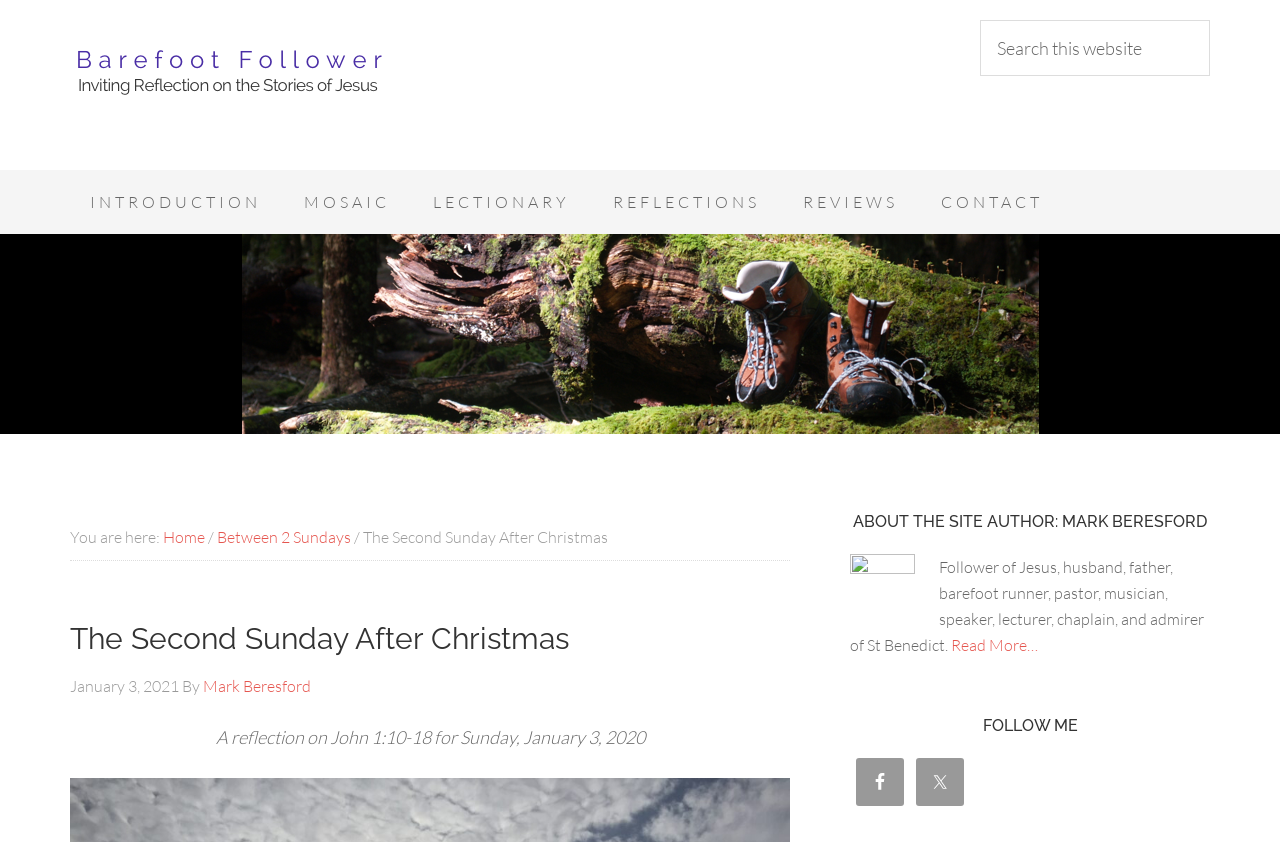Identify the bounding box coordinates for the UI element described as follows: "Mark Beresford". Ensure the coordinates are four float numbers between 0 and 1, formatted as [left, top, right, bottom].

[0.159, 0.803, 0.243, 0.827]